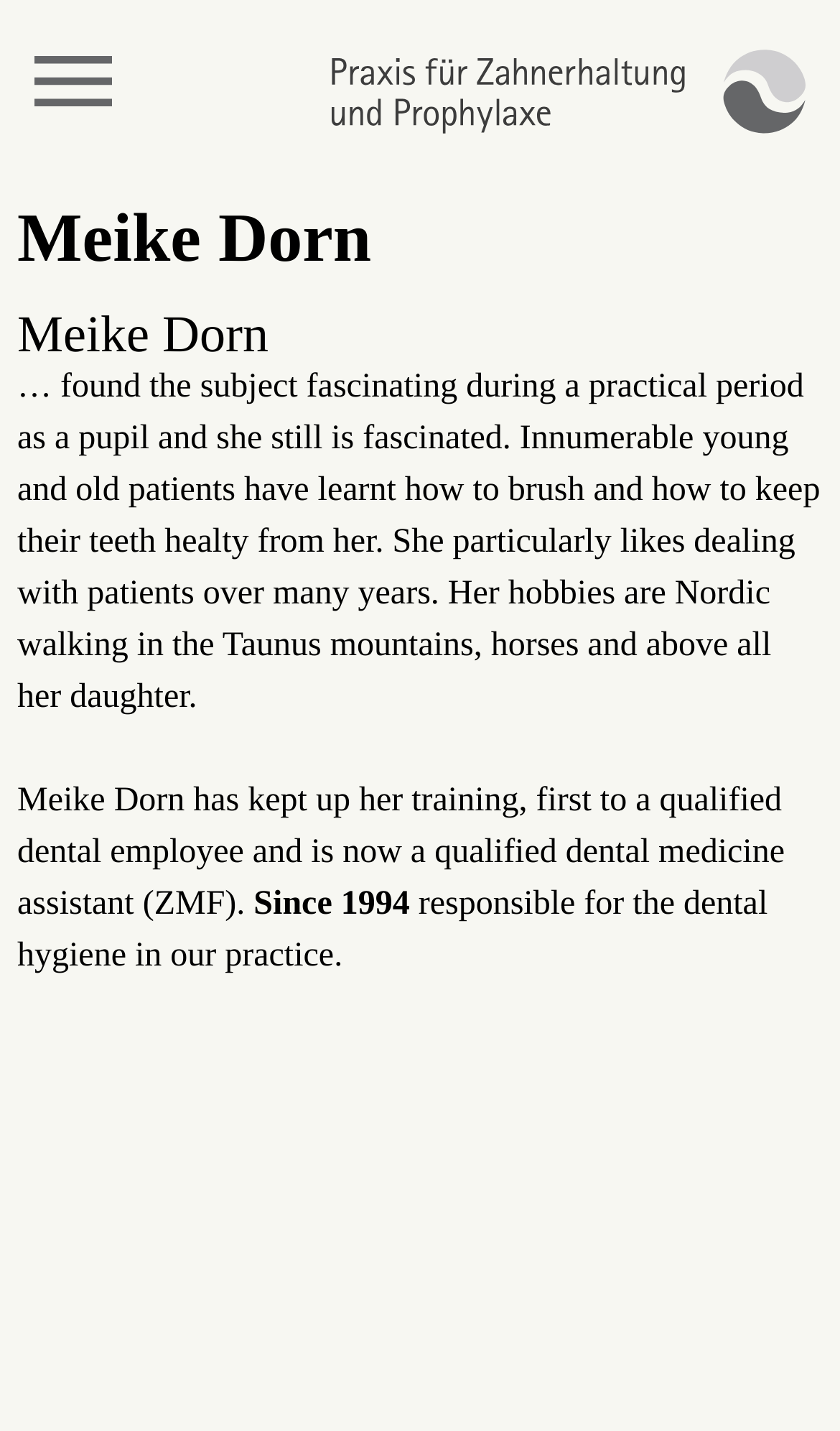What is Meike Dorn's responsibility in the practice?
Please describe in detail the information shown in the image to answer the question.

According to the webpage, Meike Dorn is responsible for the dental hygiene in the practice as stated in the text 'Since 1994 responsible for the dental hygiene in our practice'.